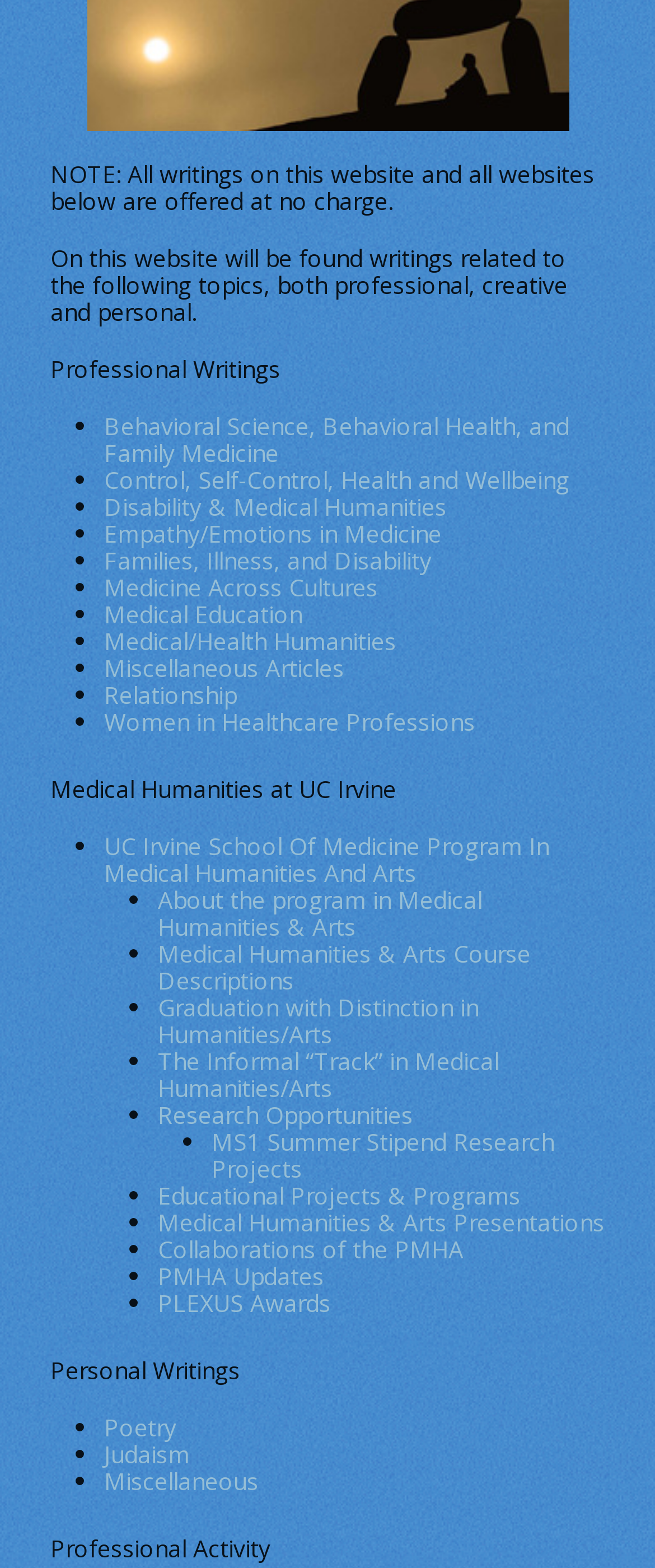What is the last category of writings mentioned on the webpage?
Look at the screenshot and respond with a single word or phrase.

Professional Activity